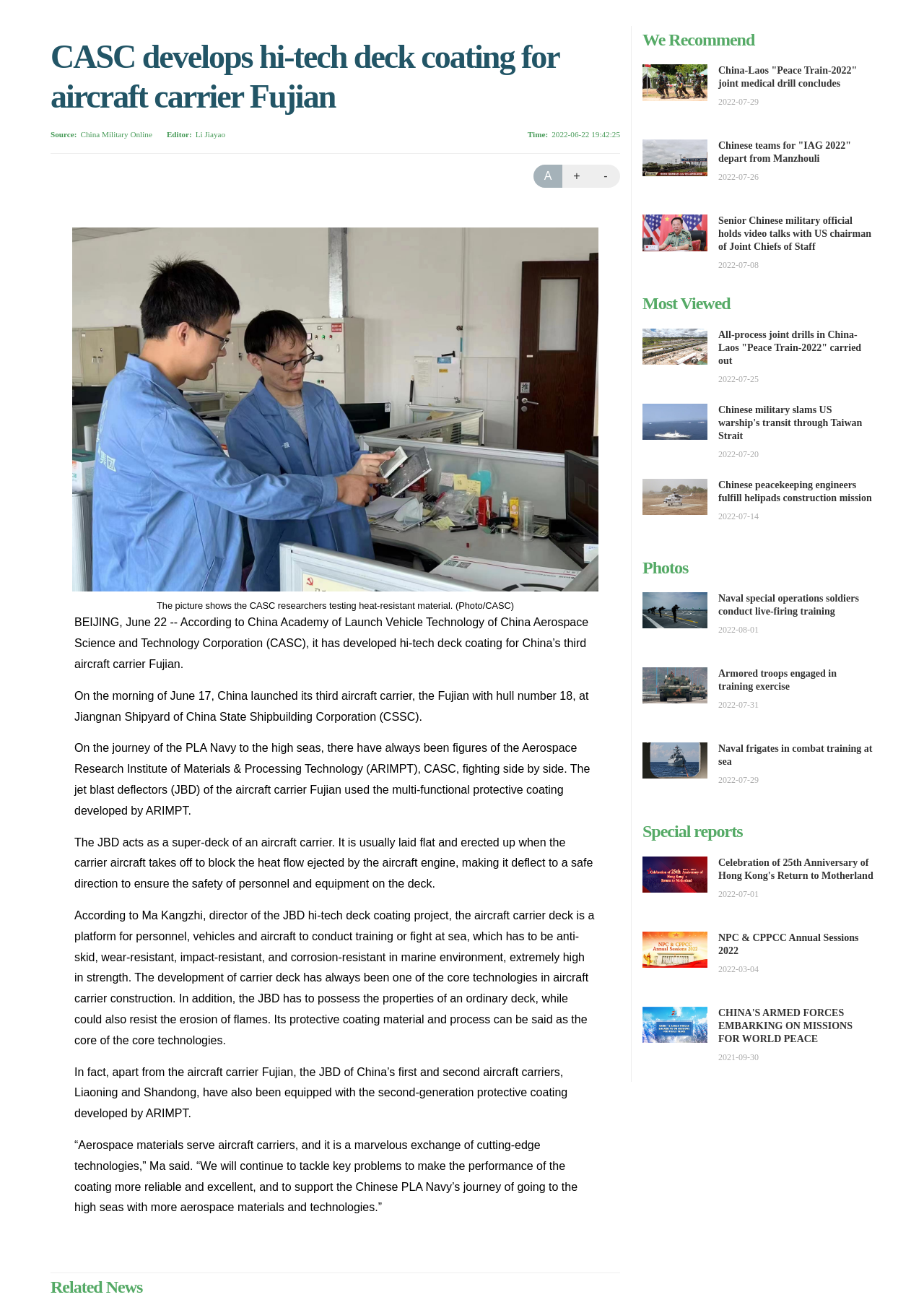Please determine the bounding box coordinates of the element's region to click for the following instruction: "Check the time of the article".

[0.597, 0.098, 0.671, 0.109]